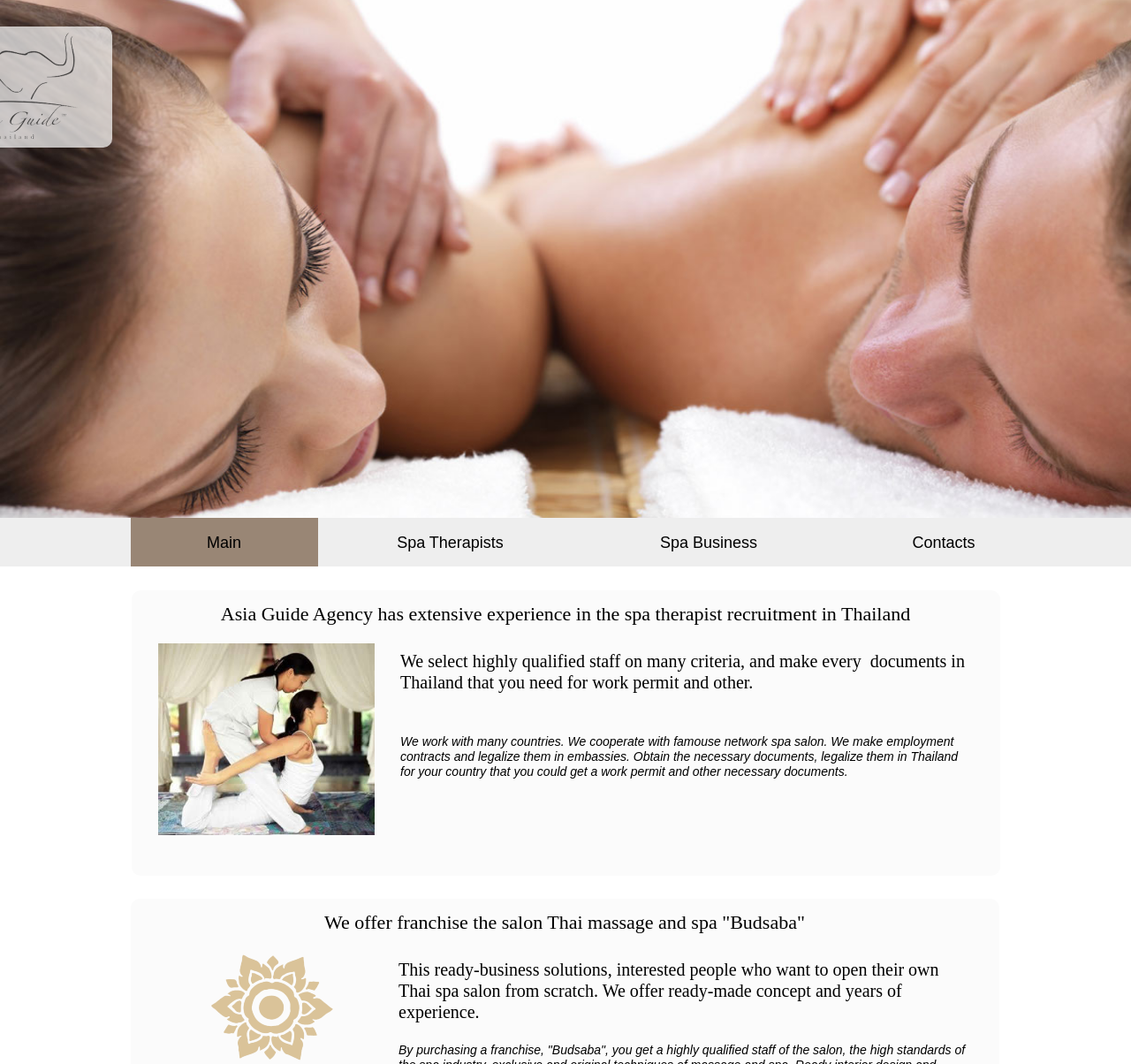Provide your answer in one word or a succinct phrase for the question: 
What is the purpose of the documents prepared by Asia Guide Agency?

Work permit and other necessary documents